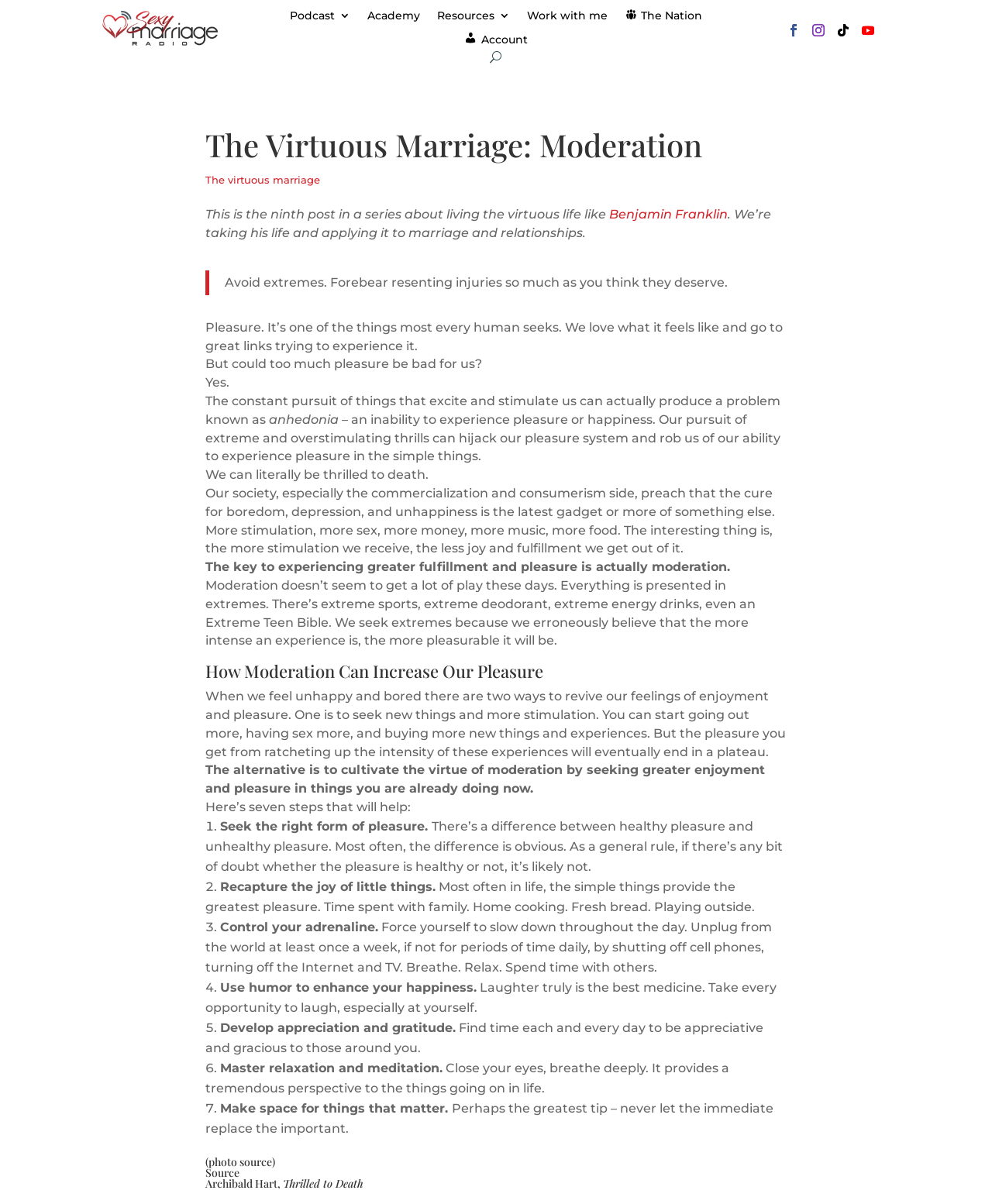Bounding box coordinates should be provided in the format (top-left x, top-left y, bottom-right x, bottom-right y) with all values between 0 and 1. Identify the bounding box for this UI element: The Nation

[0.63, 0.008, 0.708, 0.023]